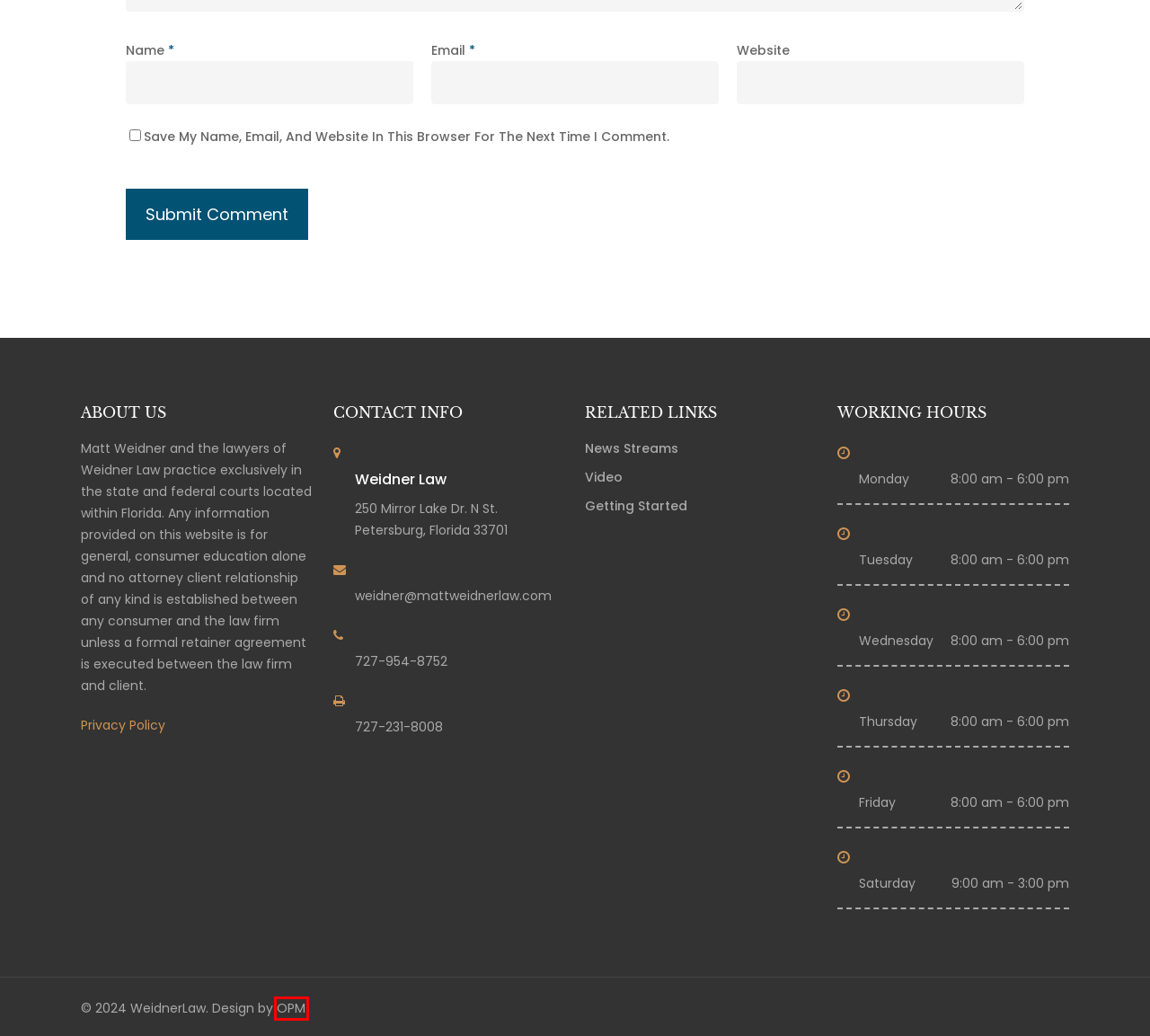Analyze the screenshot of a webpage with a red bounding box and select the webpage description that most accurately describes the new page resulting from clicking the element inside the red box. Here are the candidates:
A. Finding Pooling and Servicing Agreements is Key to Killing Your Foreclosure Case
B. Consumer Law News Stream - WeidnerLaw
C. Online Presence Management Service | Reputation Manager
D. Debt Relief - WeidnerLaw
E. Probate Lawyer - WeidnerLaw
F. Privacy Notice - WeidnerLaw
G. How to Get Started - WeidnerLaw
H. Testimonials - WeidnerLaw

C